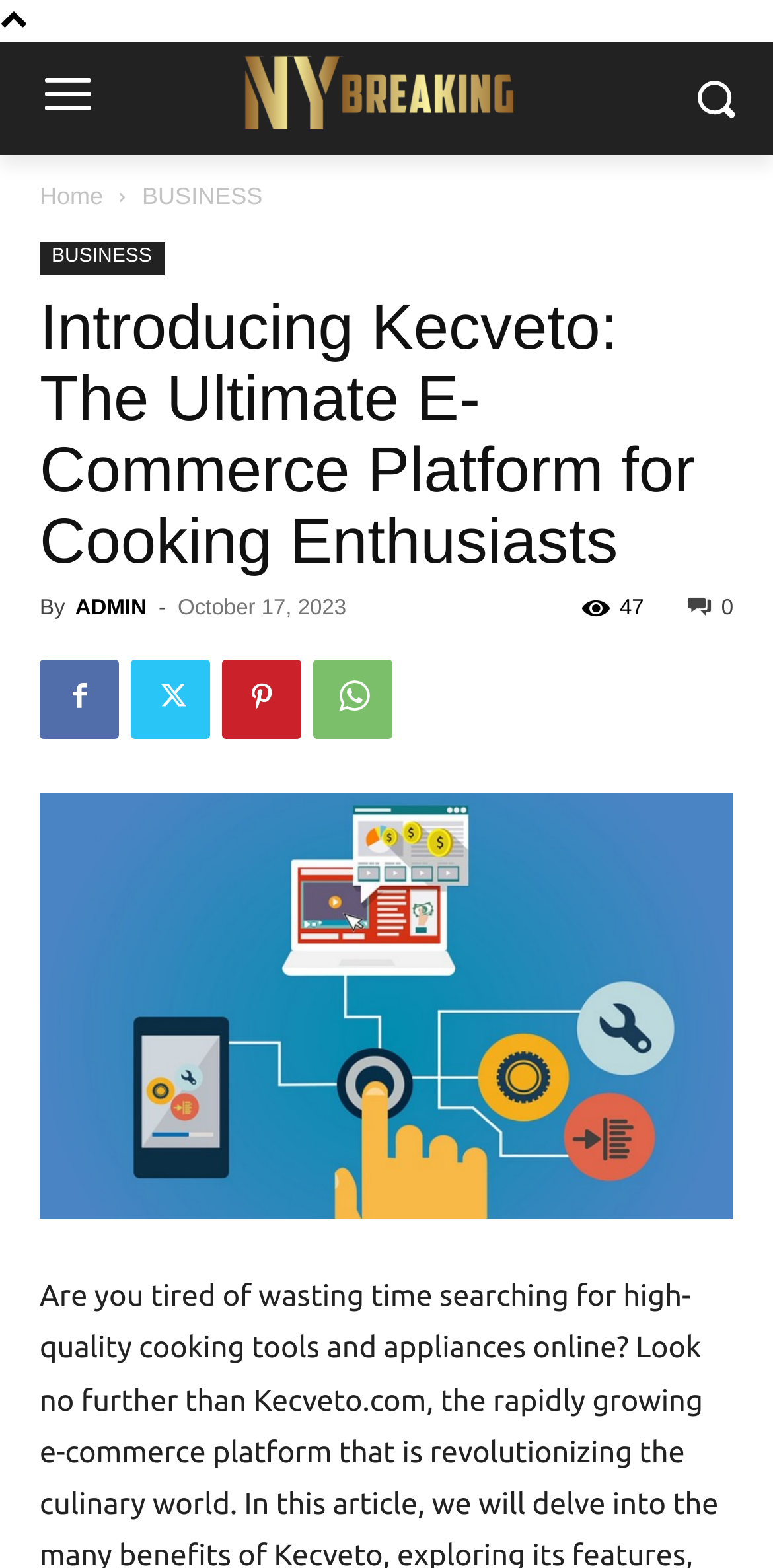Show the bounding box coordinates of the region that should be clicked to follow the instruction: "Go to home page."

[0.051, 0.116, 0.133, 0.134]